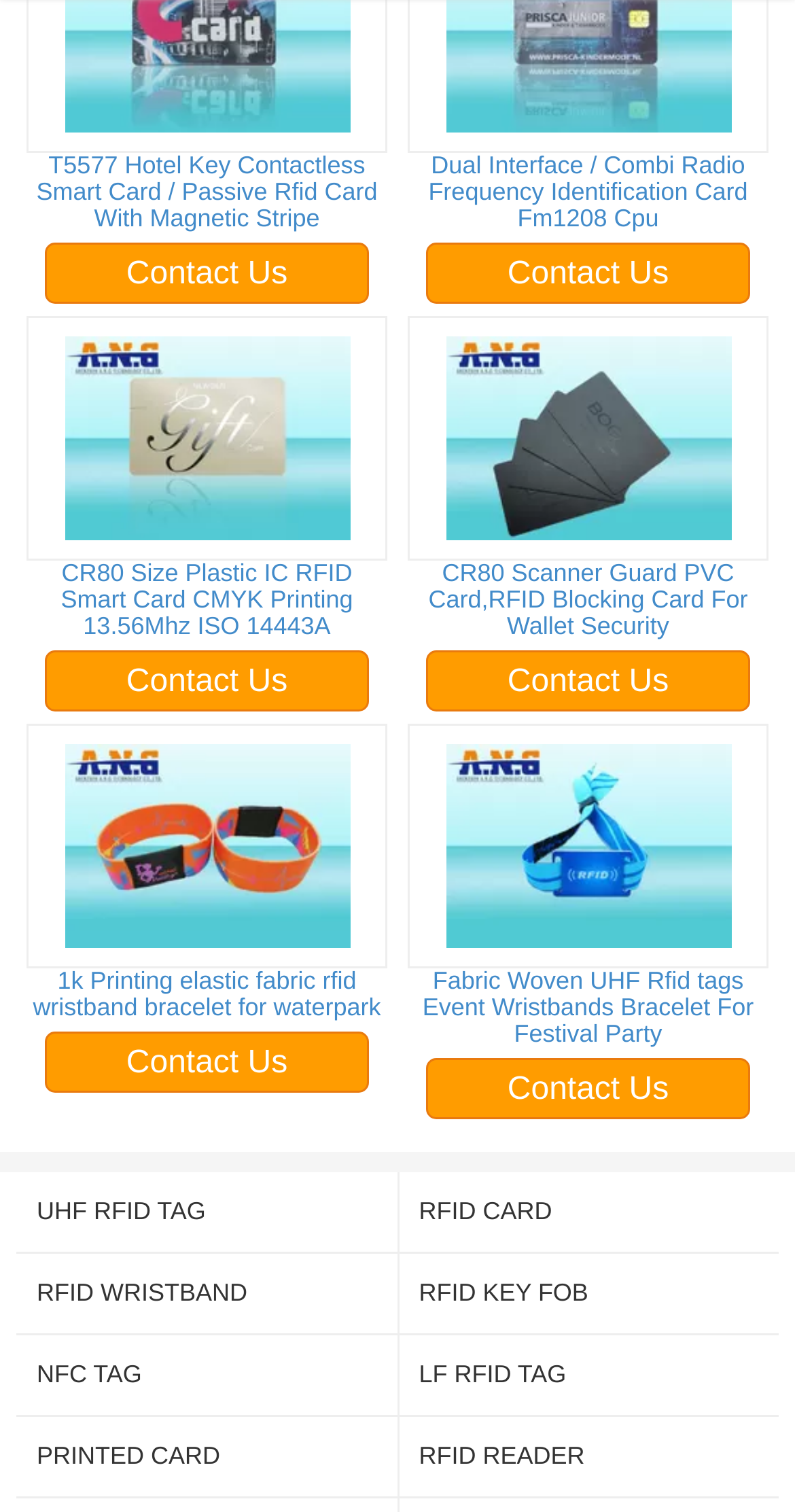Determine the bounding box for the described HTML element: "RFID KEY FOB". Ensure the coordinates are four float numbers between 0 and 1 in the format [left, top, right, bottom].

[0.527, 0.847, 0.954, 0.865]